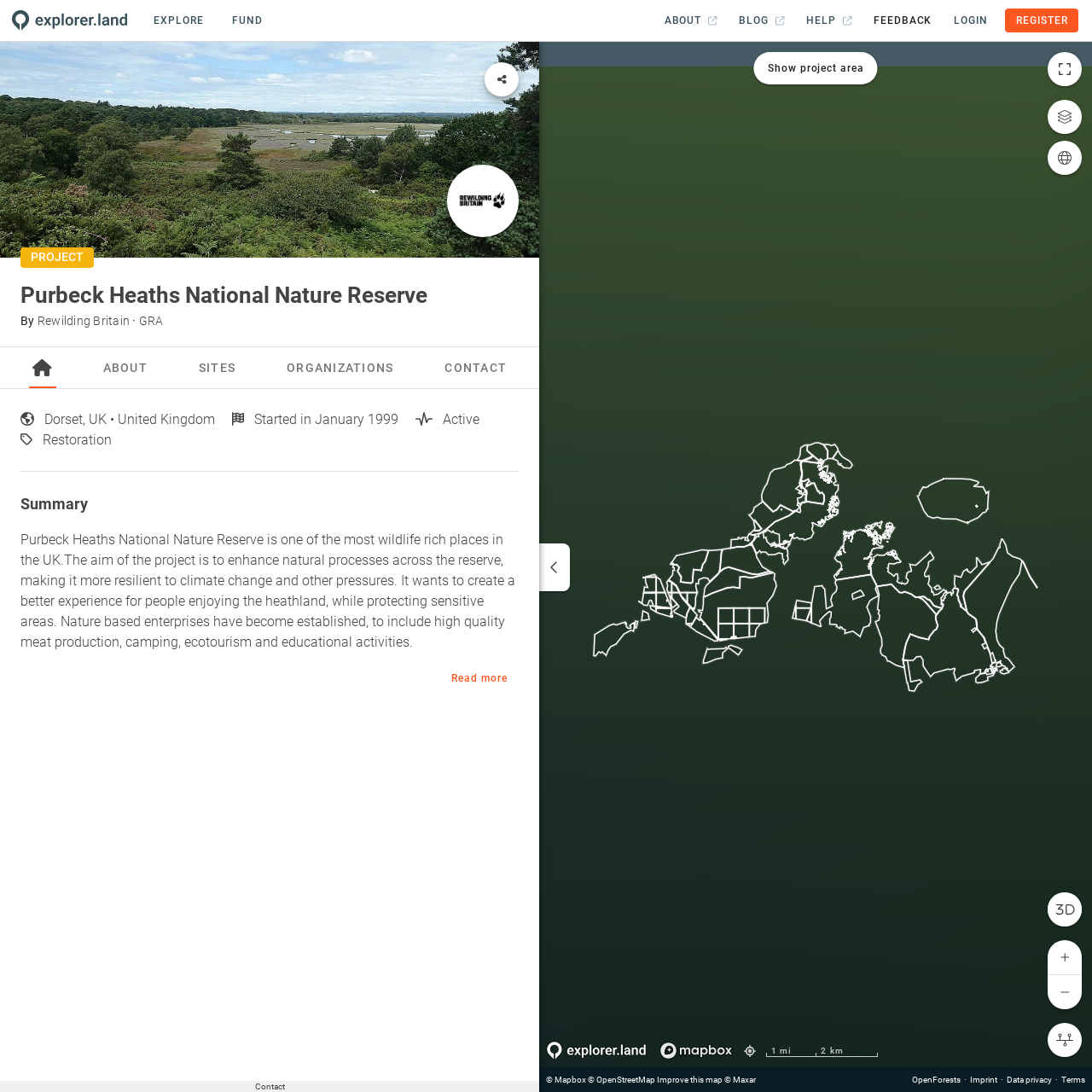Please identify the bounding box coordinates of the element's region that should be clicked to execute the following instruction: "Click the EXPLORE link". The bounding box coordinates must be four float numbers between 0 and 1, i.e., [left, top, right, bottom].

[0.13, 0.008, 0.196, 0.03]